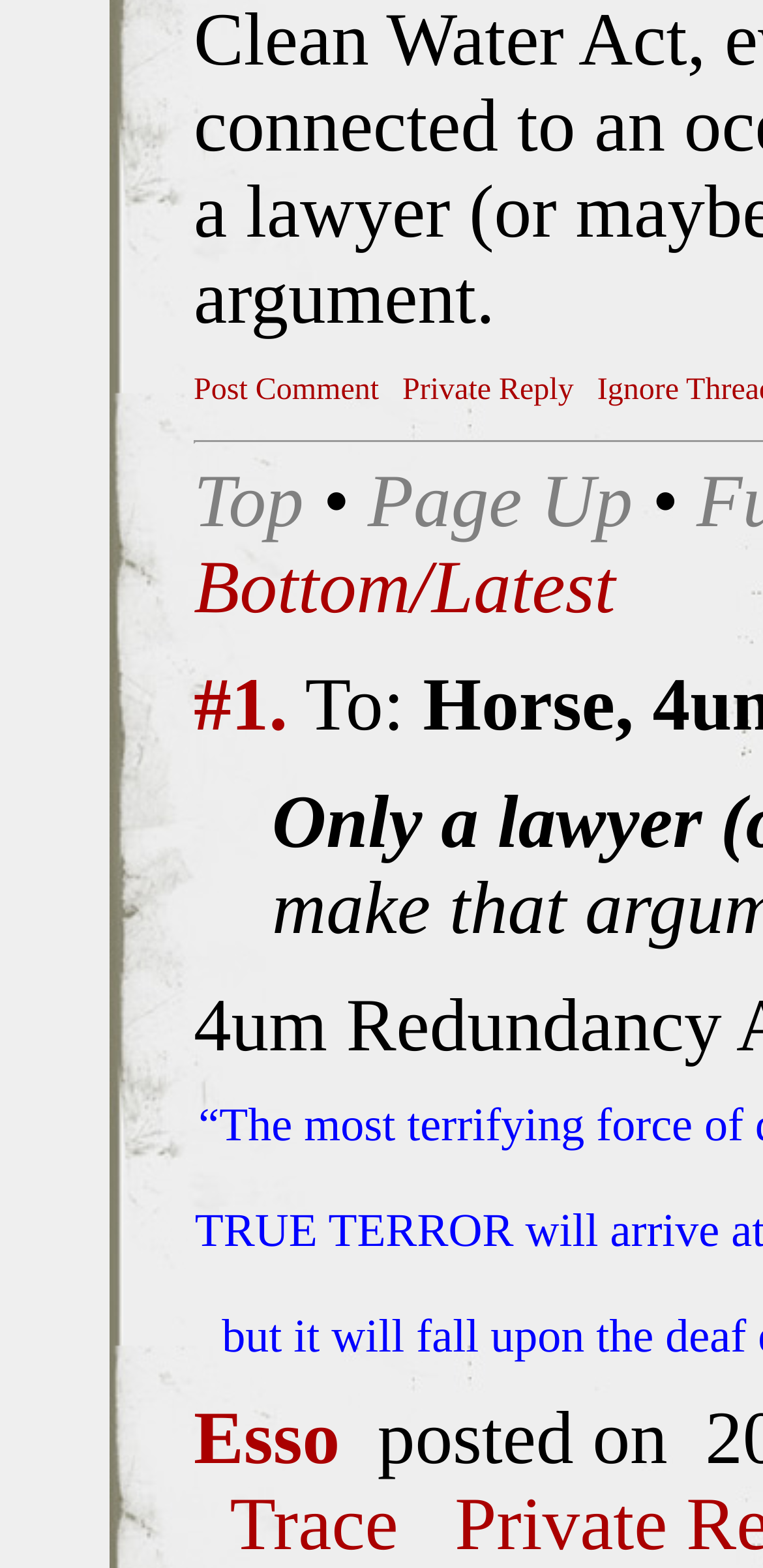Provide a one-word or short-phrase response to the question:
What is the topic of the conversation?

Esso